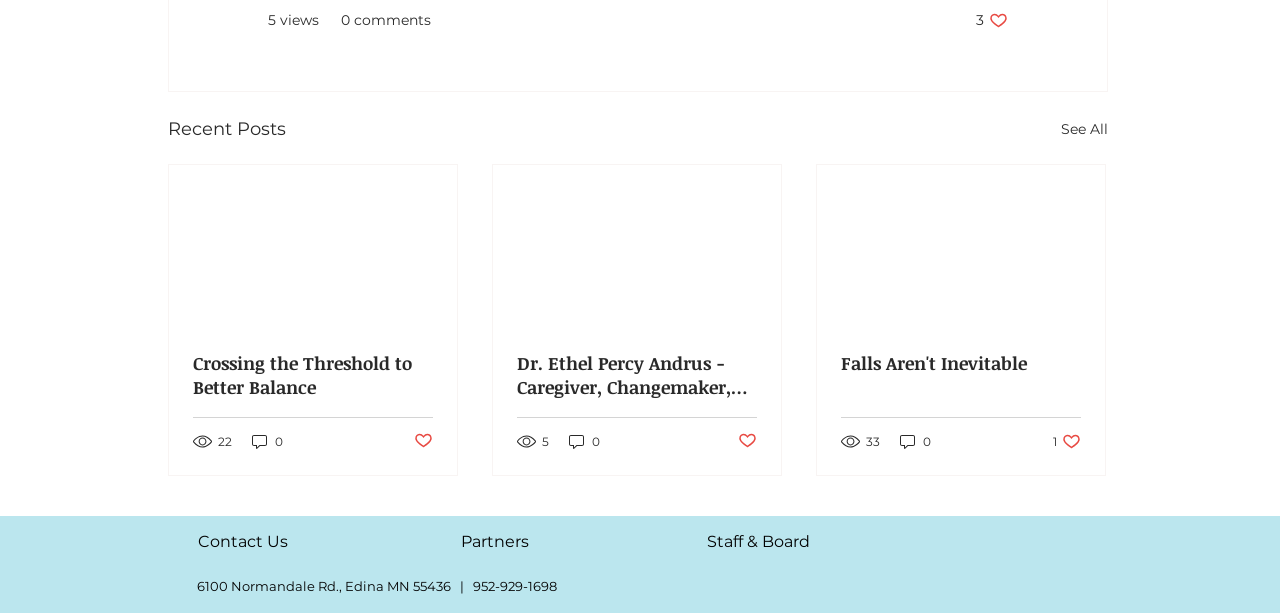How many views does the second article have?
Answer briefly with a single word or phrase based on the image.

5